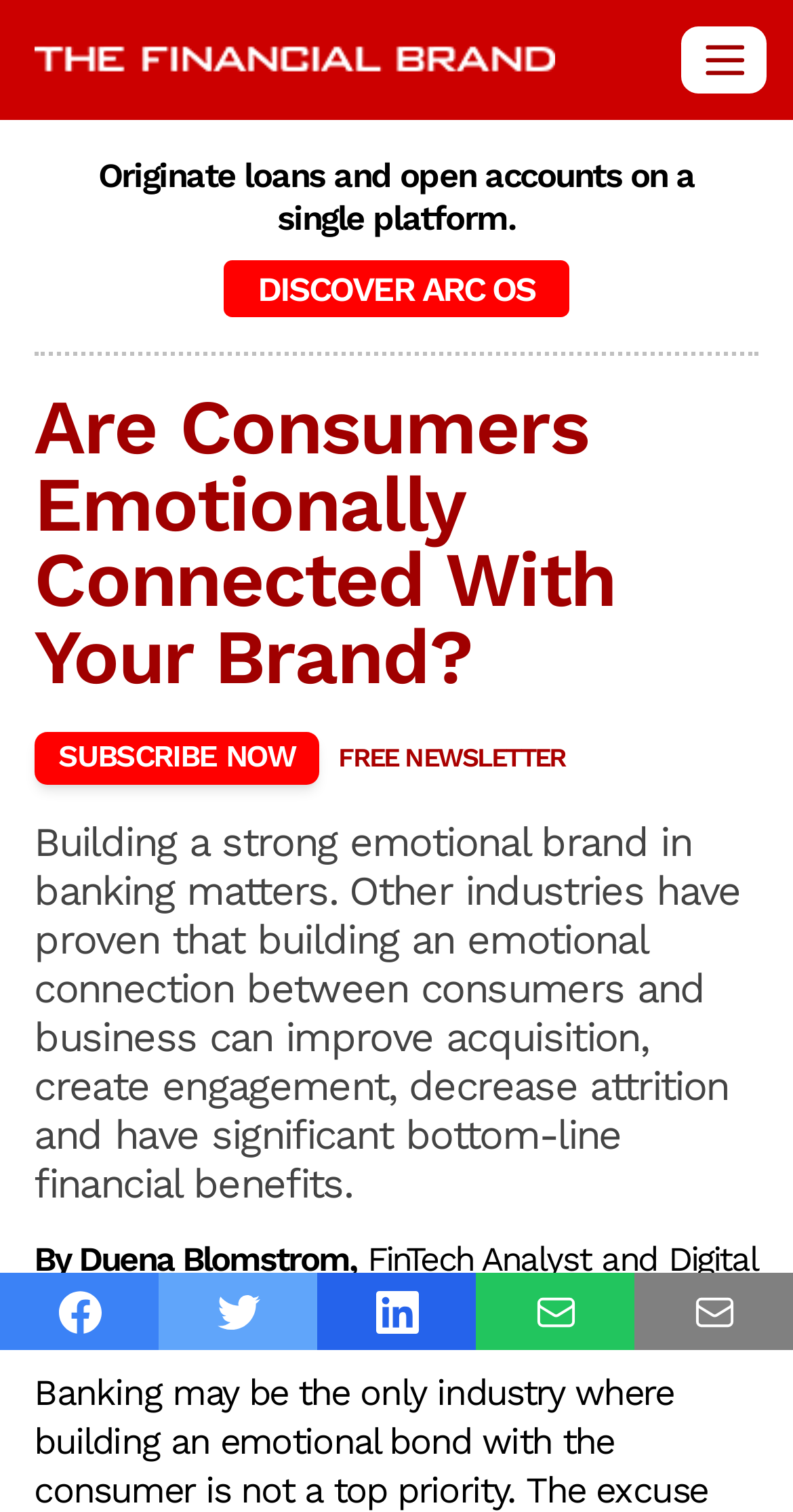Please find the bounding box coordinates for the clickable element needed to perform this instruction: "Follow the Twitter account '@cks_anime'".

None